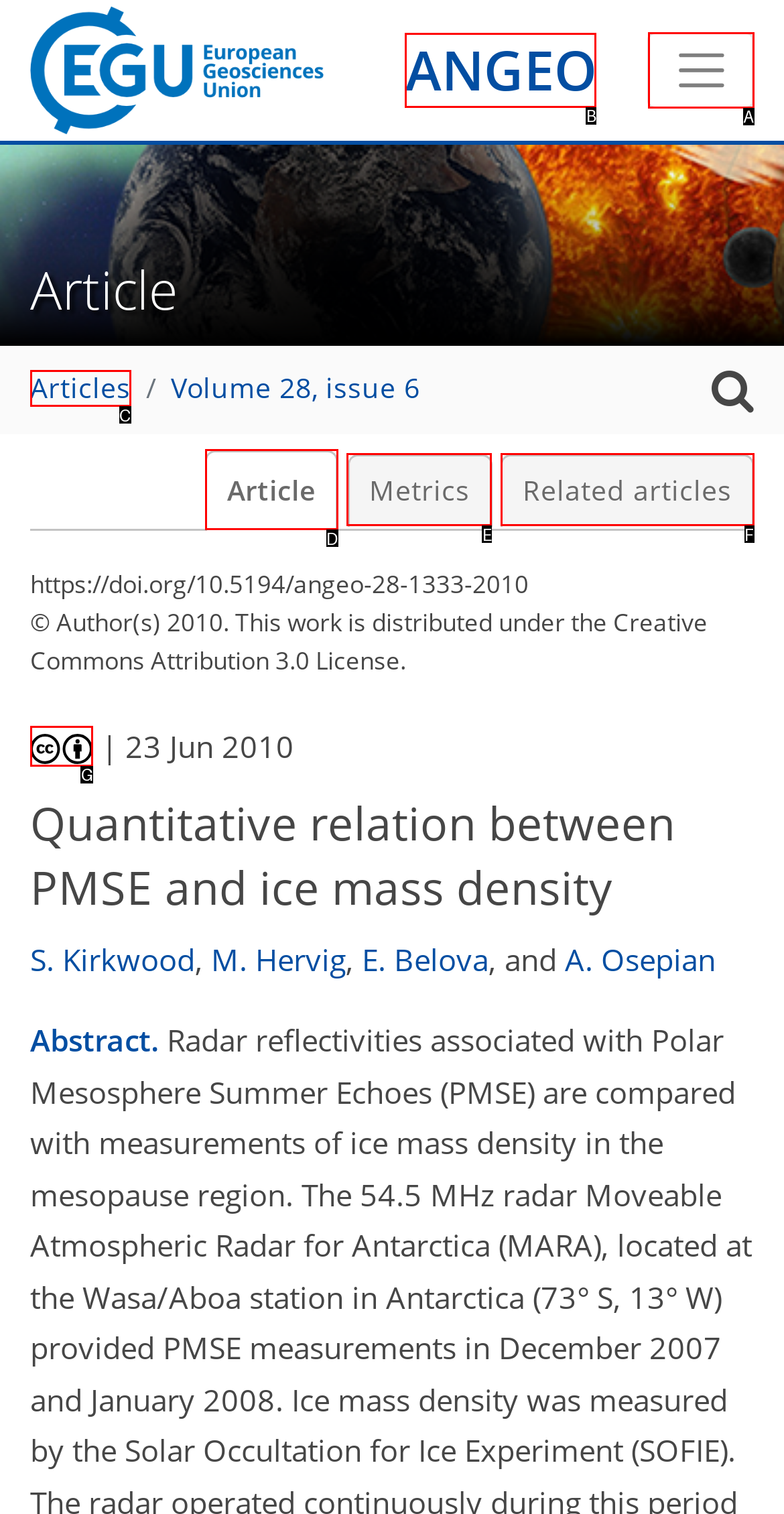Identify which HTML element matches the description: by. Answer with the correct option's letter.

None